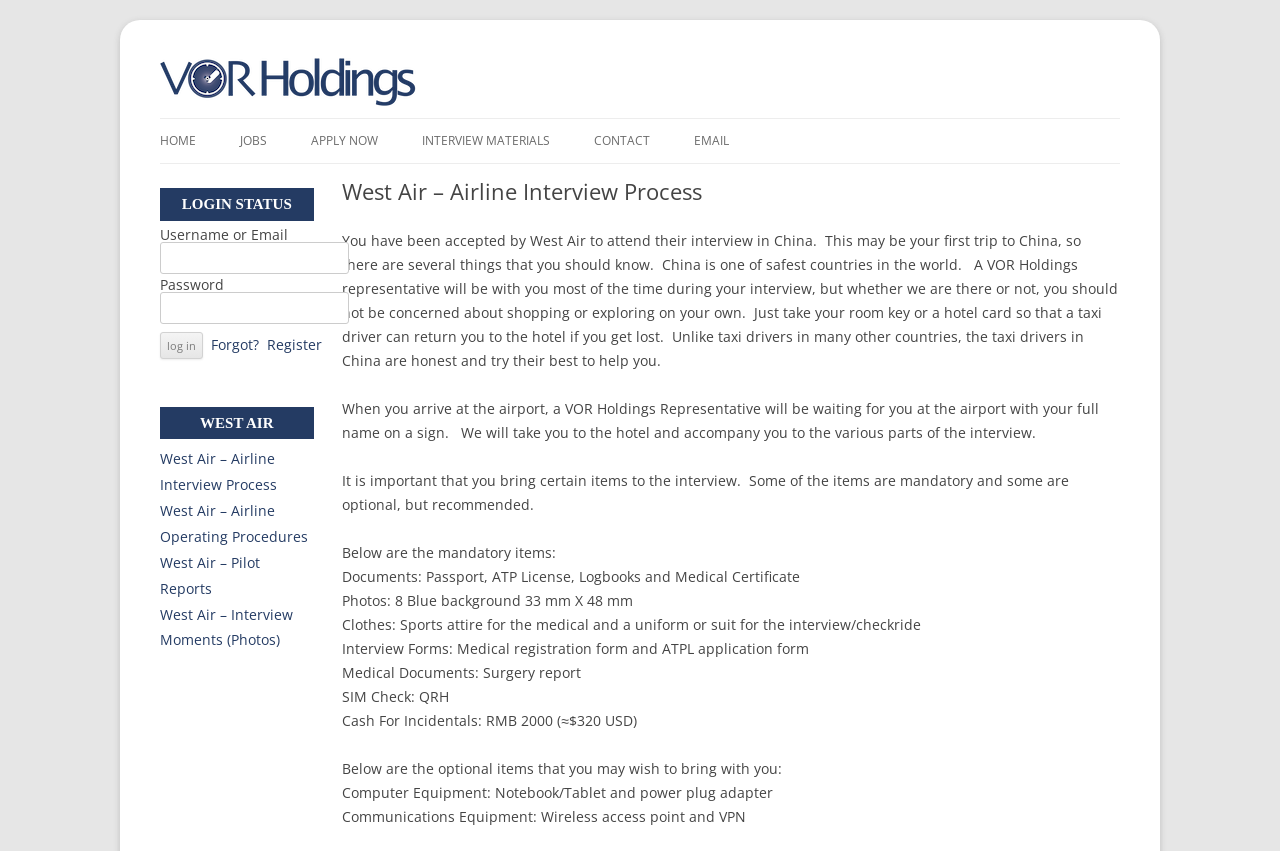Please pinpoint the bounding box coordinates for the region I should click to adhere to this instruction: "Click the 'Register' link".

[0.209, 0.394, 0.252, 0.416]